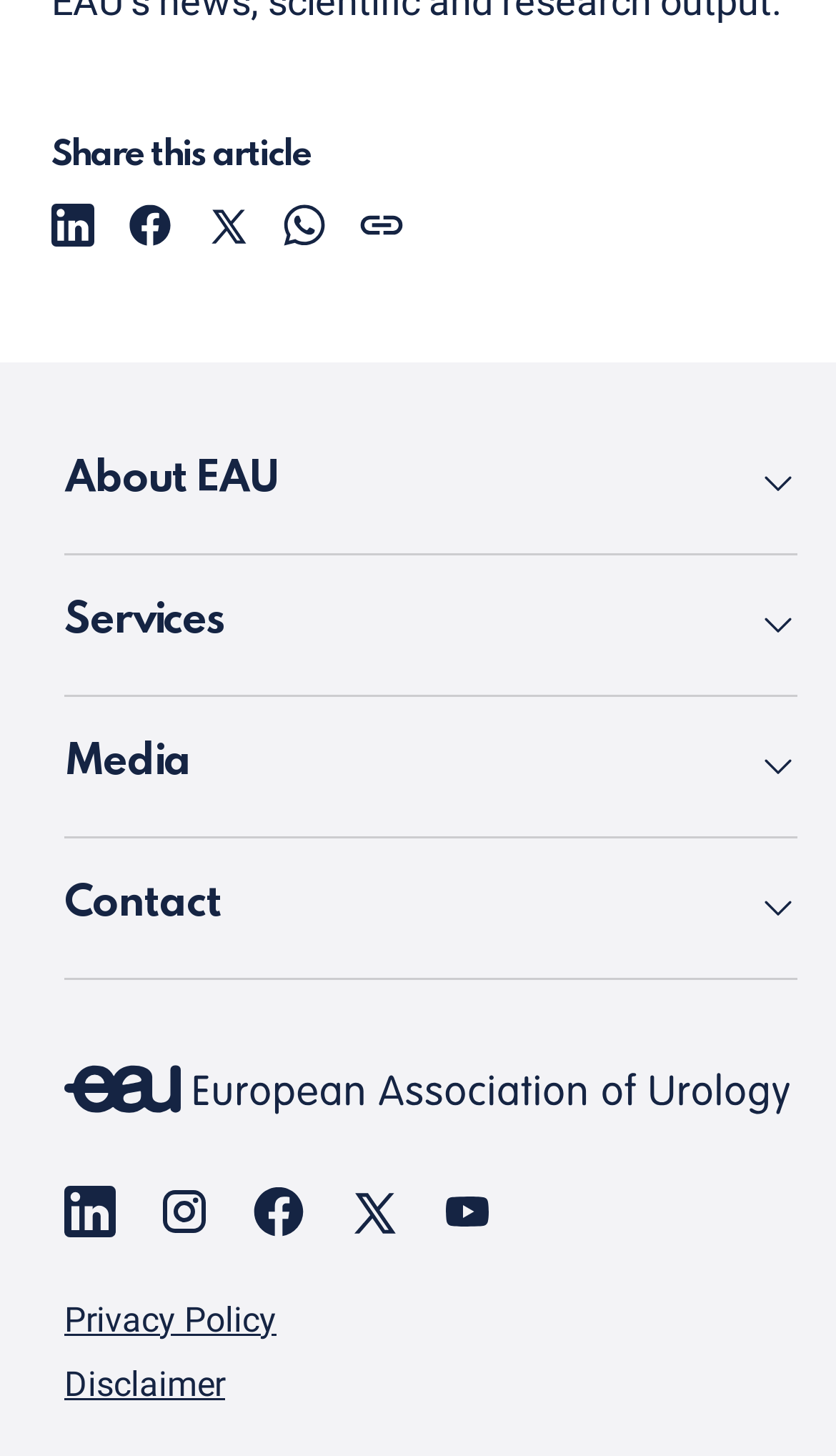Identify the bounding box coordinates of the part that should be clicked to carry out this instruction: "Share this page on LinkedIn".

[0.062, 0.139, 0.113, 0.169]